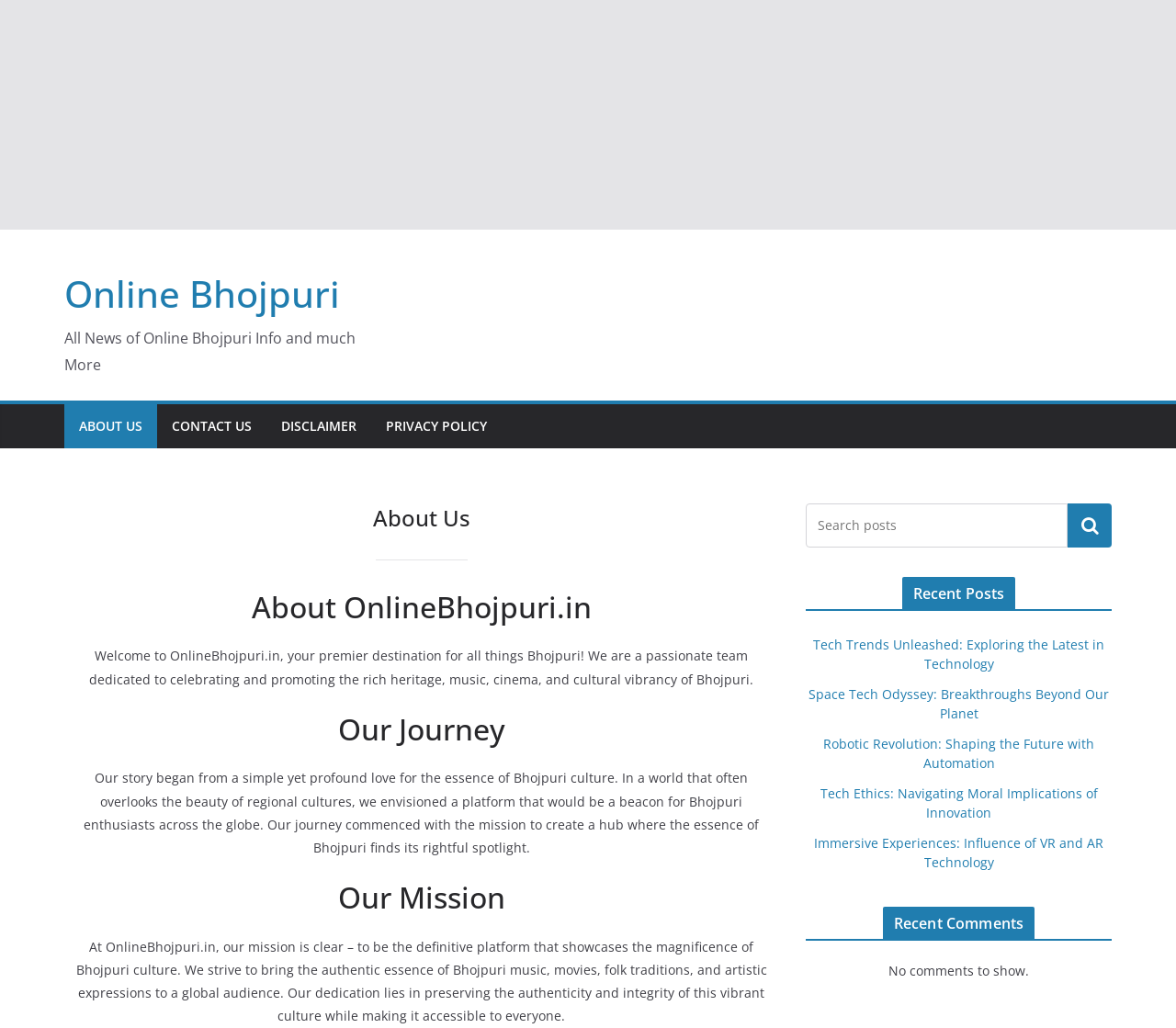Please provide the bounding box coordinates for the element that needs to be clicked to perform the instruction: "Click on ABOUT US". The coordinates must consist of four float numbers between 0 and 1, formatted as [left, top, right, bottom].

[0.067, 0.402, 0.121, 0.427]